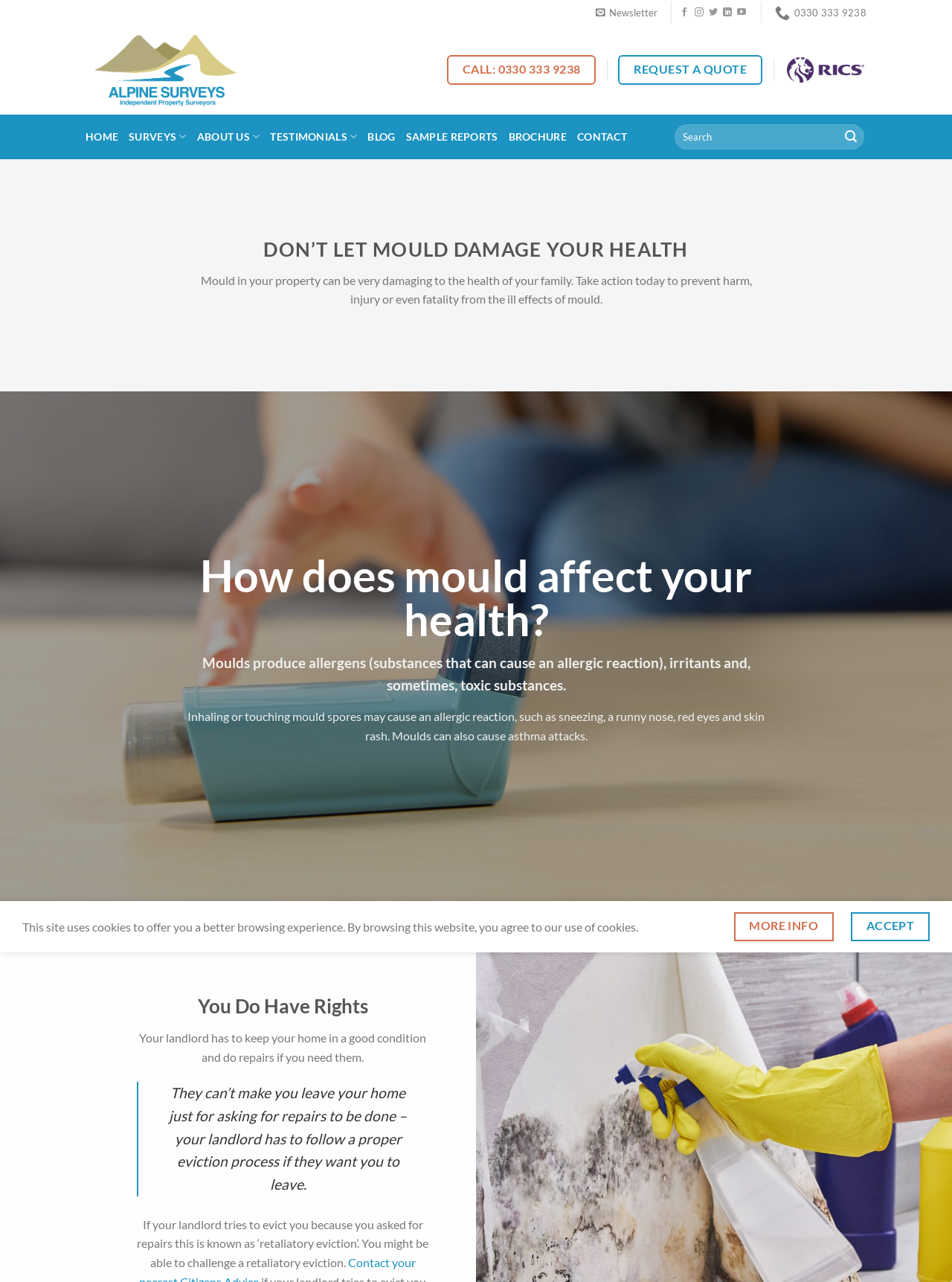Given the description of the UI element: "Sample Reports", predict the bounding box coordinates in the form of [left, top, right, bottom], with each value being a float between 0 and 1.

[0.426, 0.092, 0.523, 0.121]